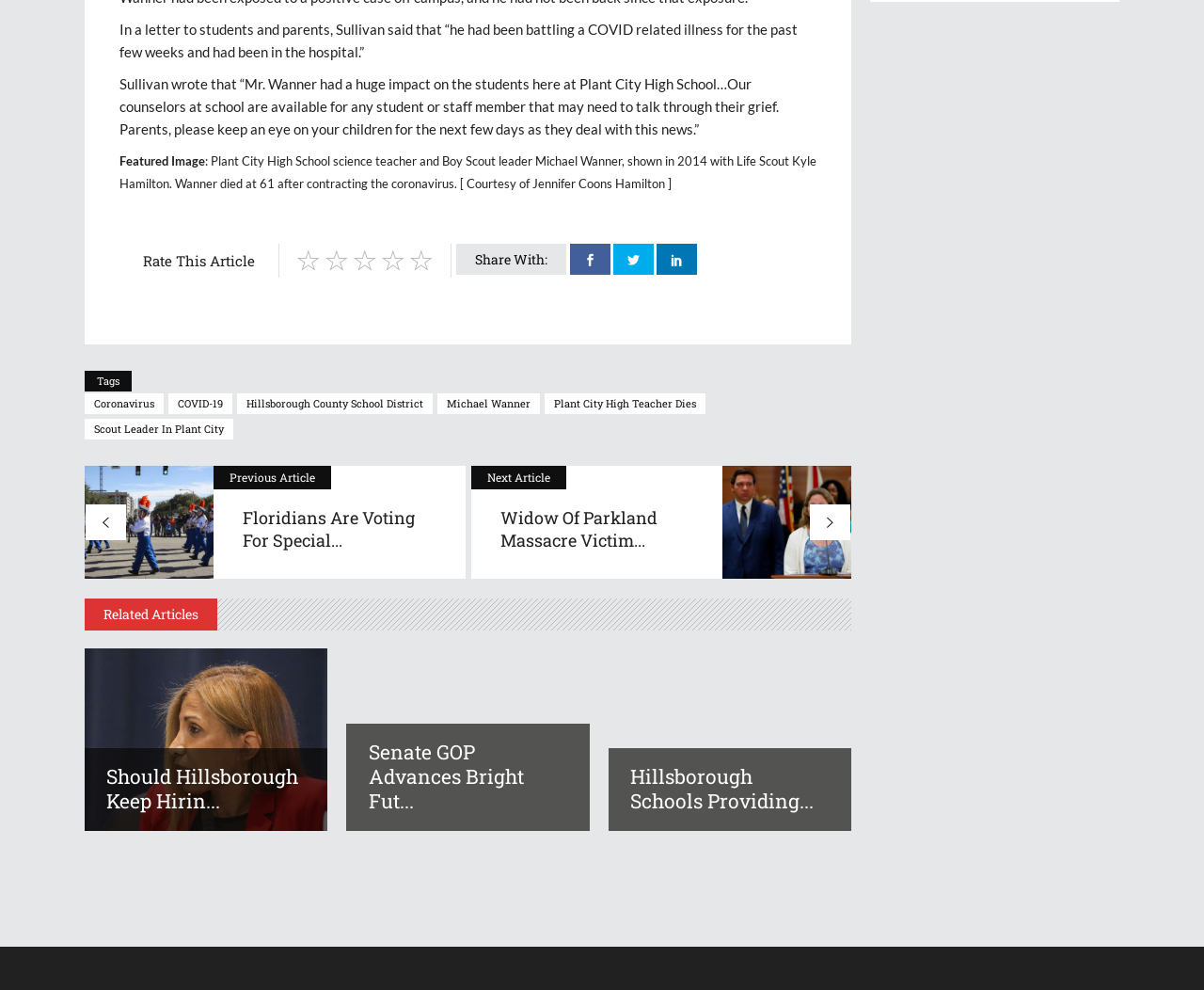Show the bounding box coordinates of the region that should be clicked to follow the instruction: "Share this article."

[0.395, 0.253, 0.455, 0.271]